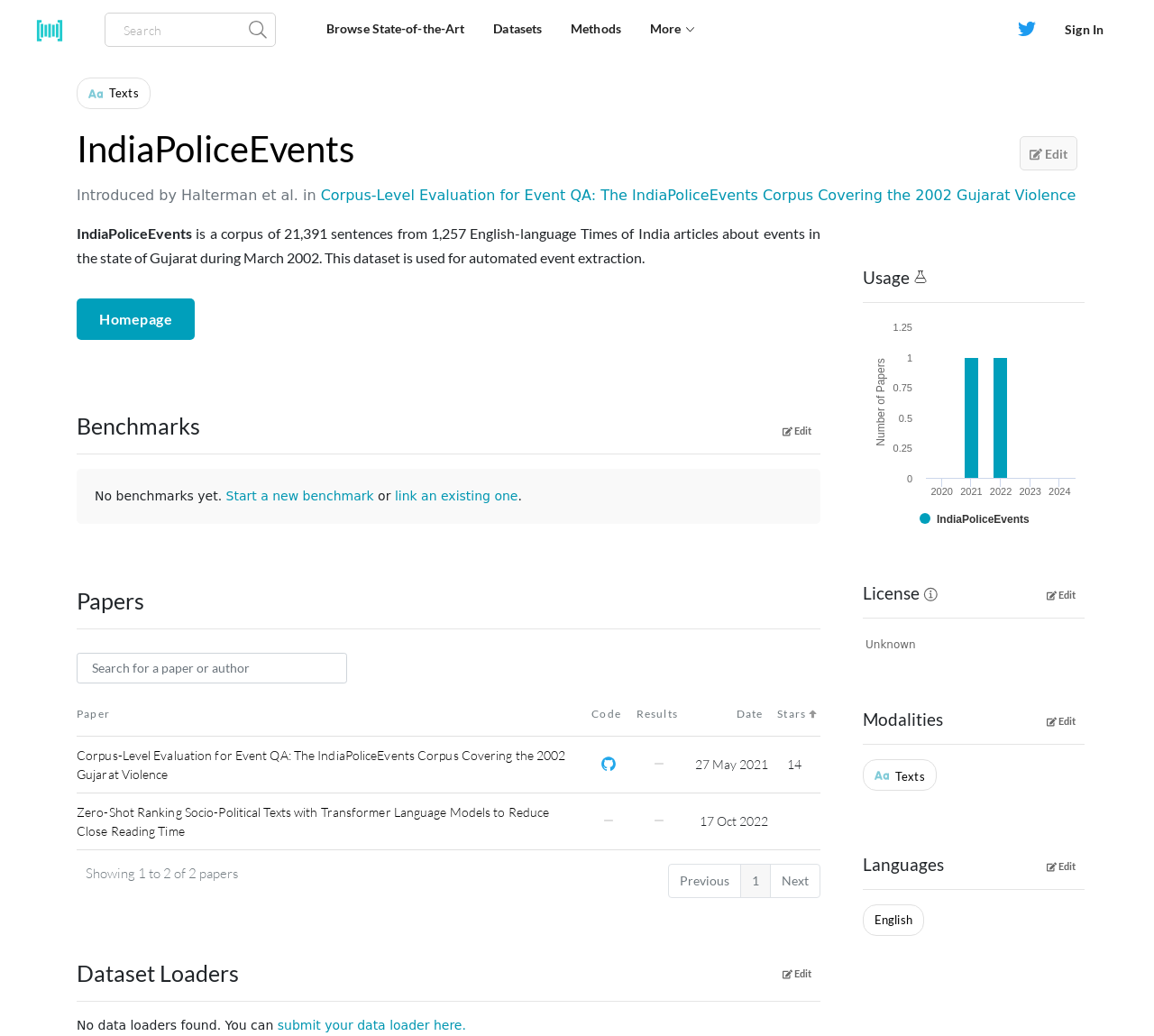Provide the bounding box coordinates of the section that needs to be clicked to accomplish the following instruction: "View previous papers."

[0.579, 0.834, 0.642, 0.867]